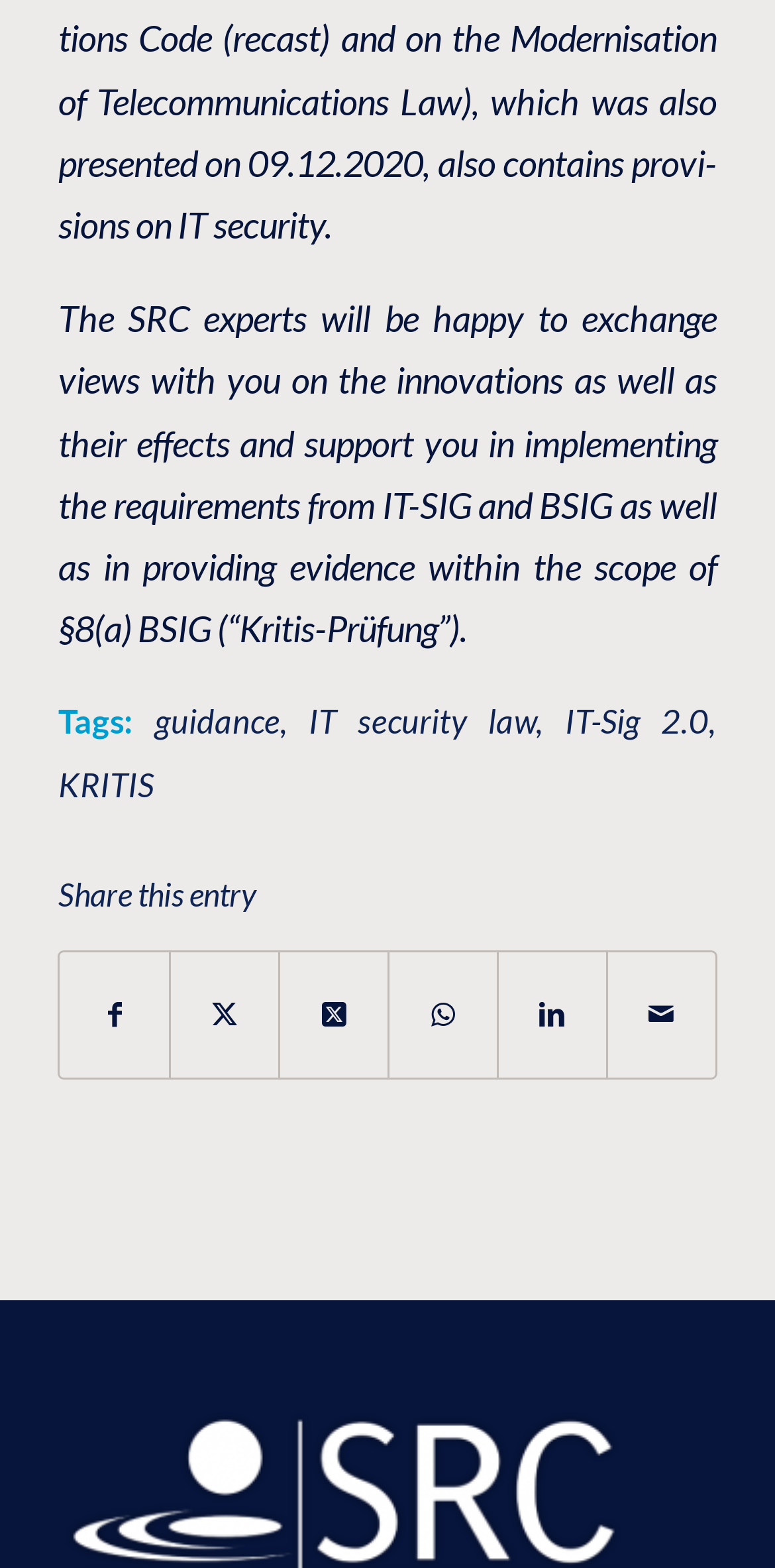Please identify the coordinates of the bounding box that should be clicked to fulfill this instruction: "Click on the 'guidance' link".

[0.2, 0.448, 0.361, 0.473]